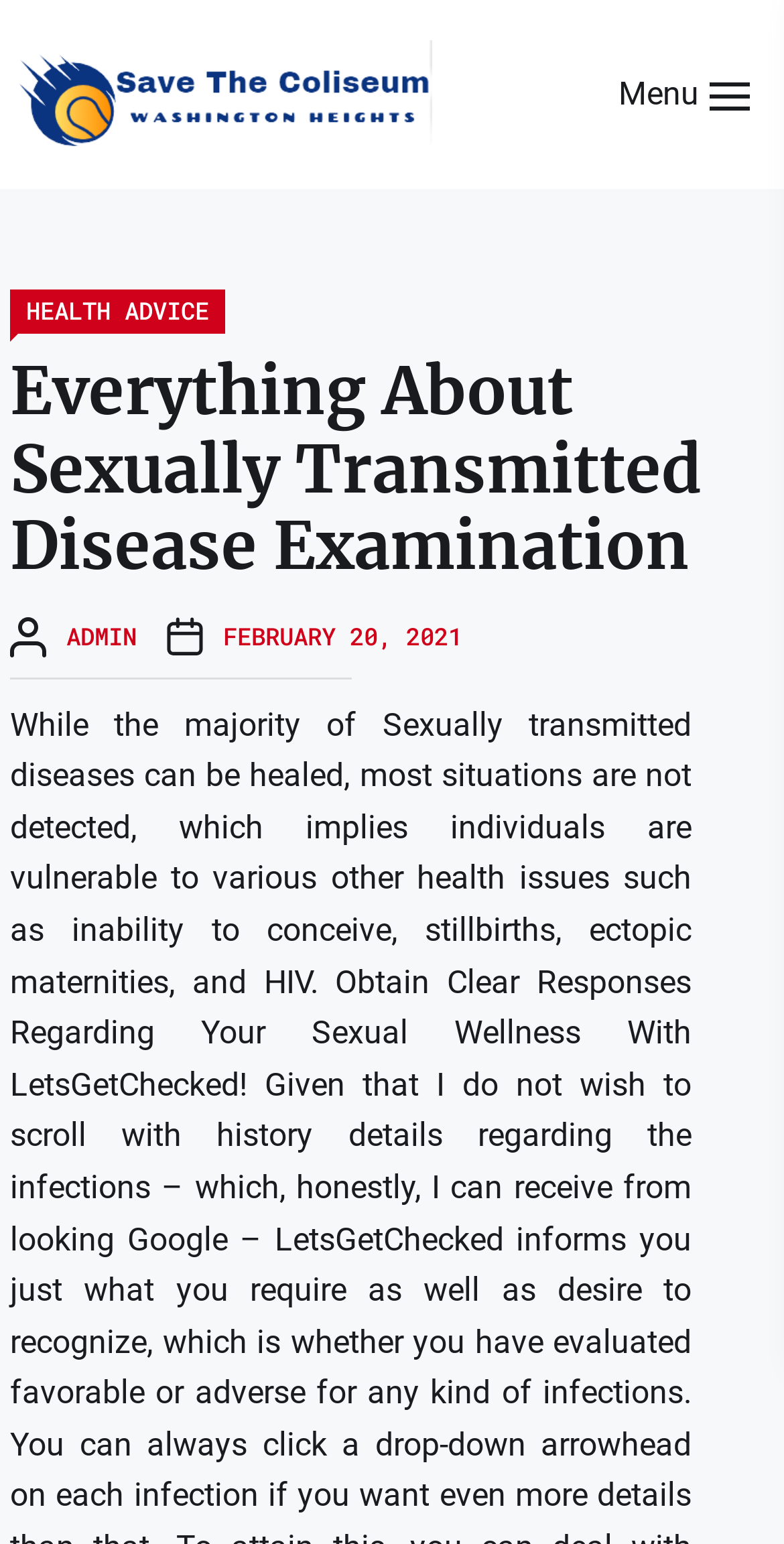Generate a thorough description of the webpage.

The webpage is about sexually transmitted disease examination, with a focus on providing health advice. At the top left corner, there is a link and an image with the text "Save The Coliseum". On the top right corner, there is a button labeled "Menu". When the menu button is clicked, a dropdown menu appears with several links, including "HEALTH ADVICE" and "ADMIN". 

Below the menu button, there is a heading that reads "Everything About Sexually Transmitted Disease Examination". Further down, there is a link with the date "FEBRUARY 20, 2021".